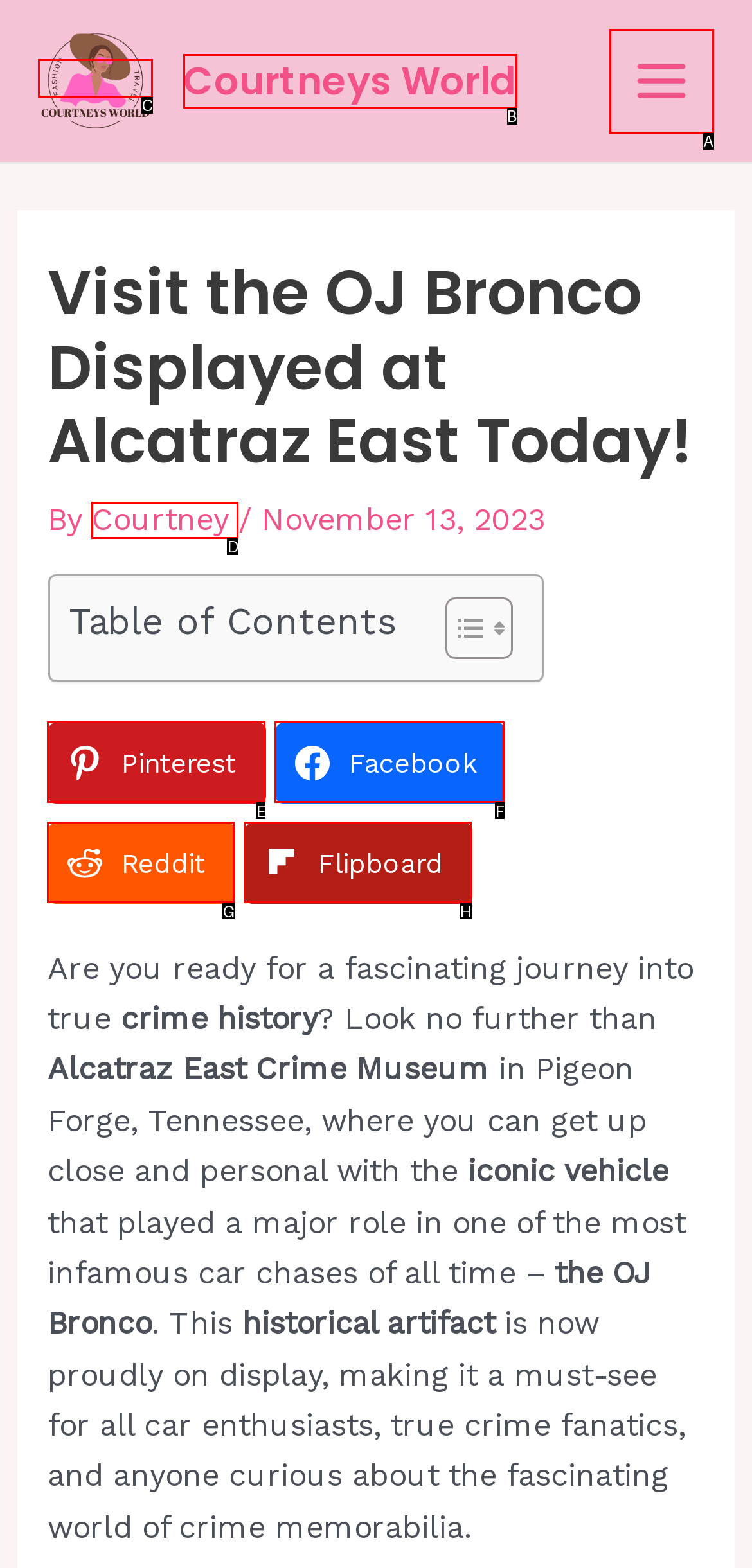From the given choices, which option should you click to complete this task: Click the 'Courtneys World' link? Answer with the letter of the correct option.

C